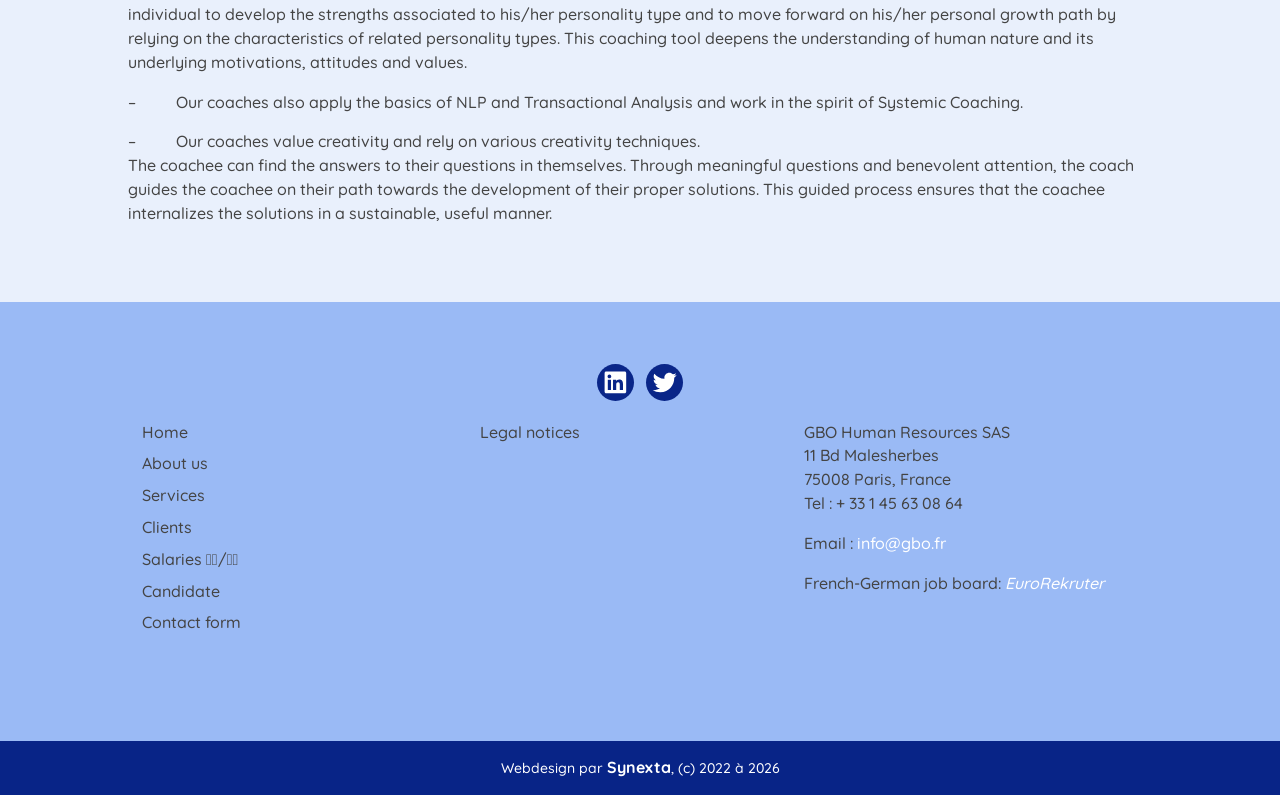Respond to the question below with a concise word or phrase:
What is the purpose of the coach?

Guide the coachee